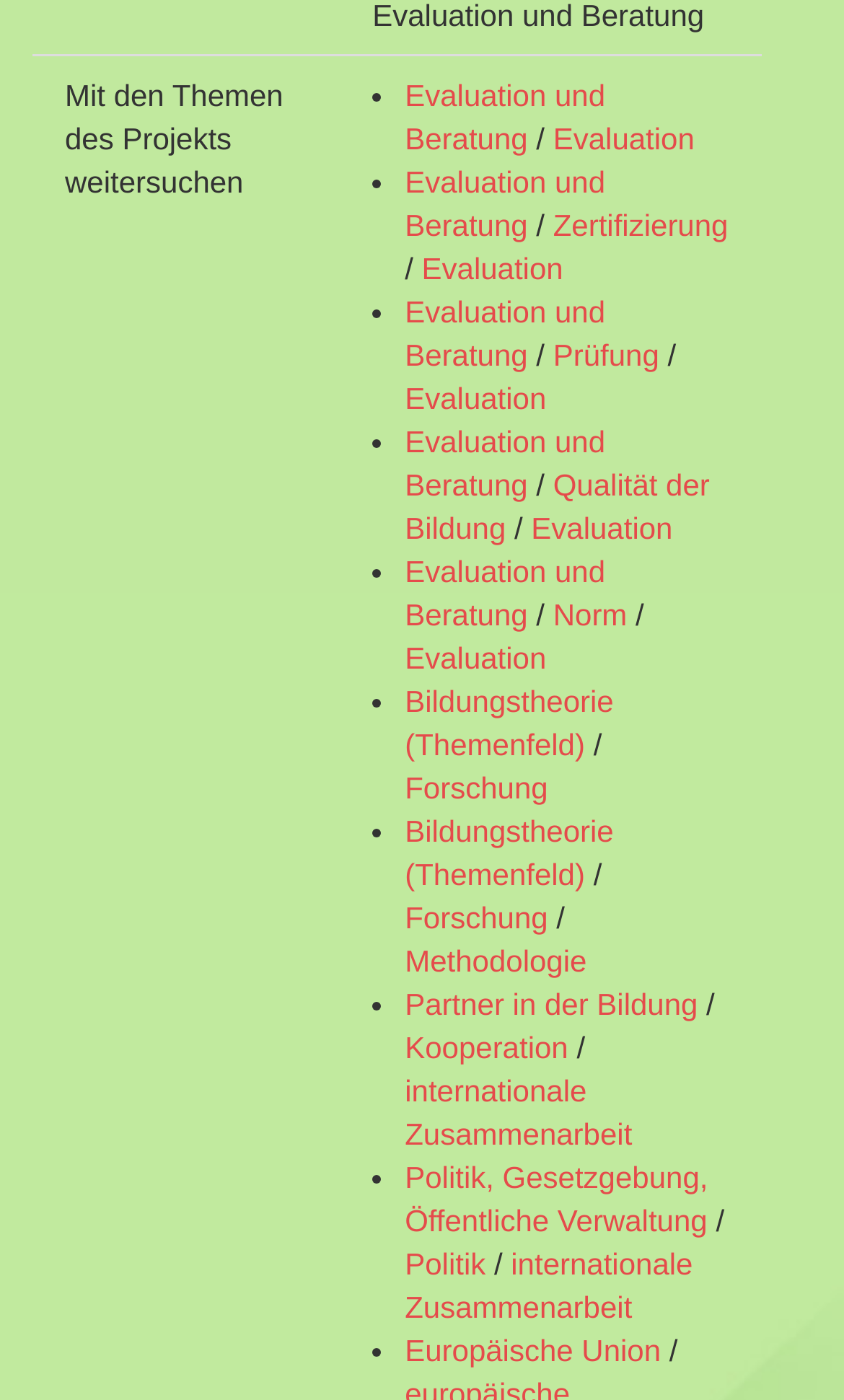What is the last link on the webpage?
Using the image, provide a concise answer in one word or a short phrase.

Europäische Union